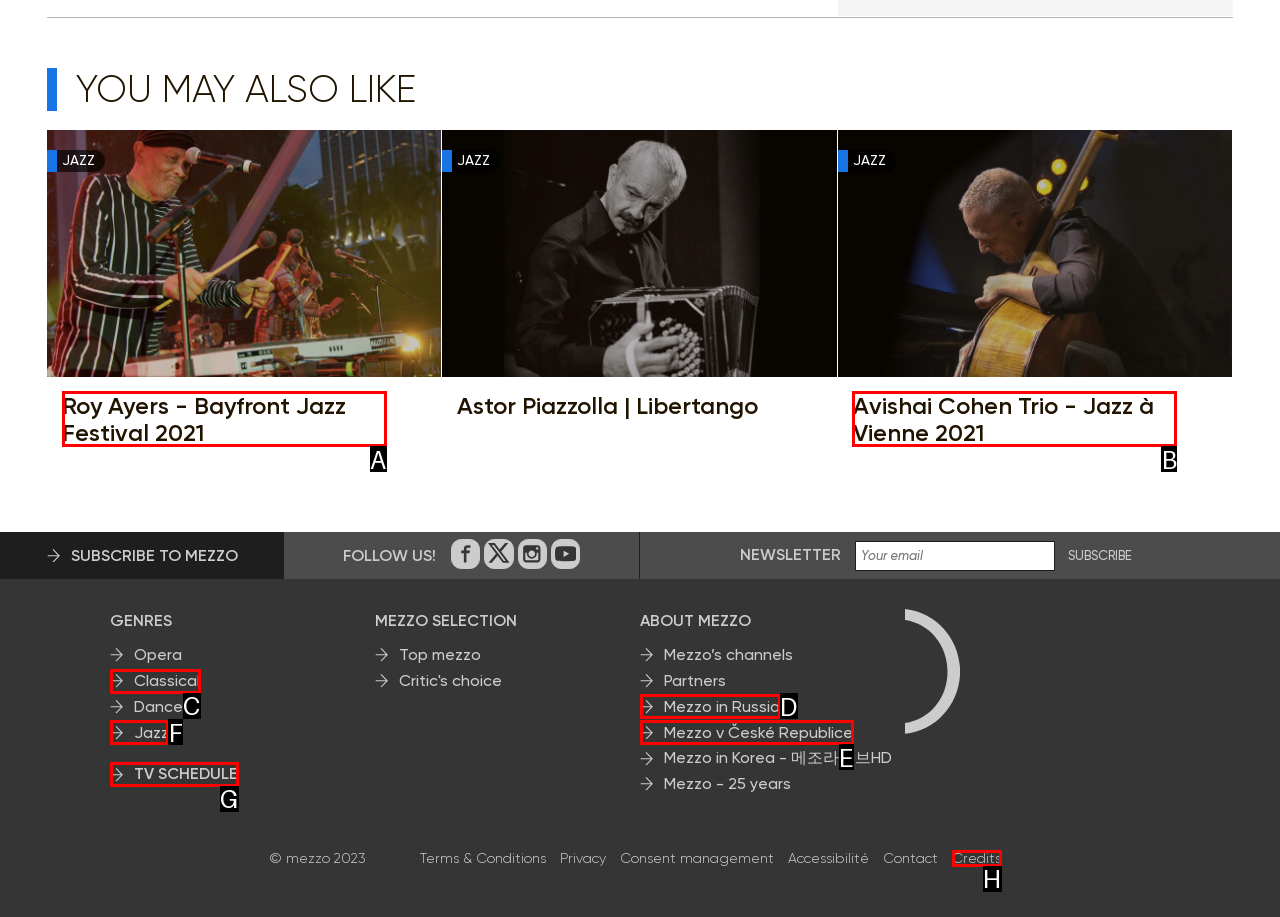Identify the correct HTML element to click for the task: Explore Jazz genre. Provide the letter of your choice.

F